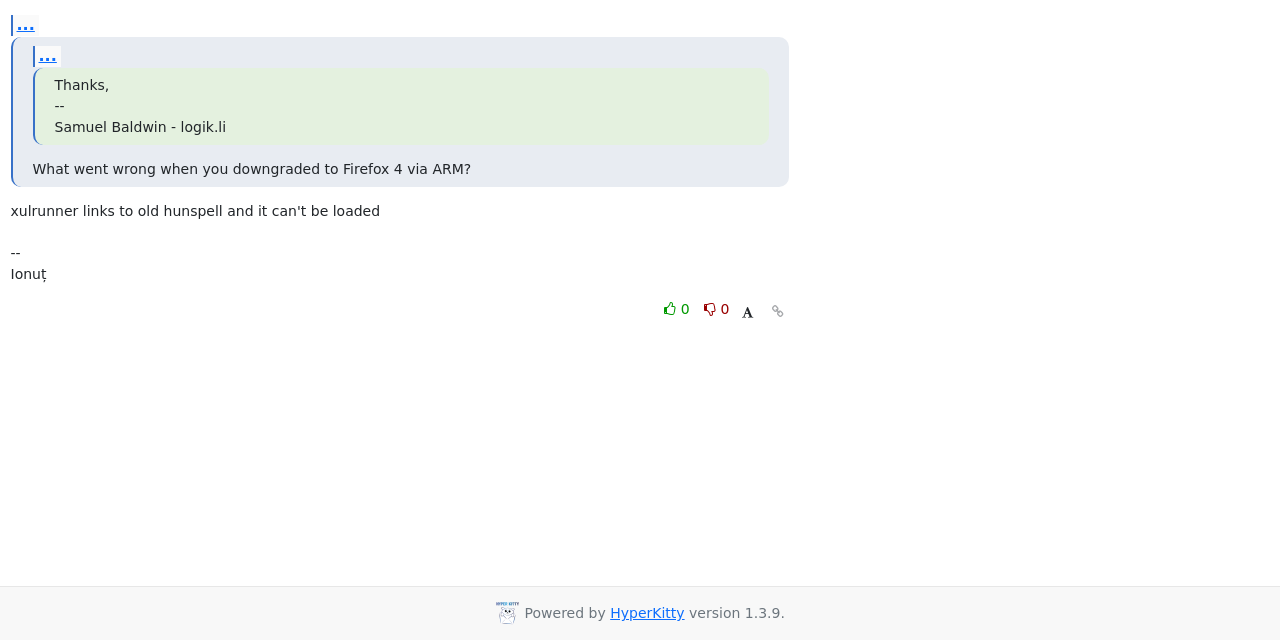Locate the bounding box of the UI element described by: "title="Permalink for this message"" in the given webpage screenshot.

[0.6, 0.468, 0.617, 0.507]